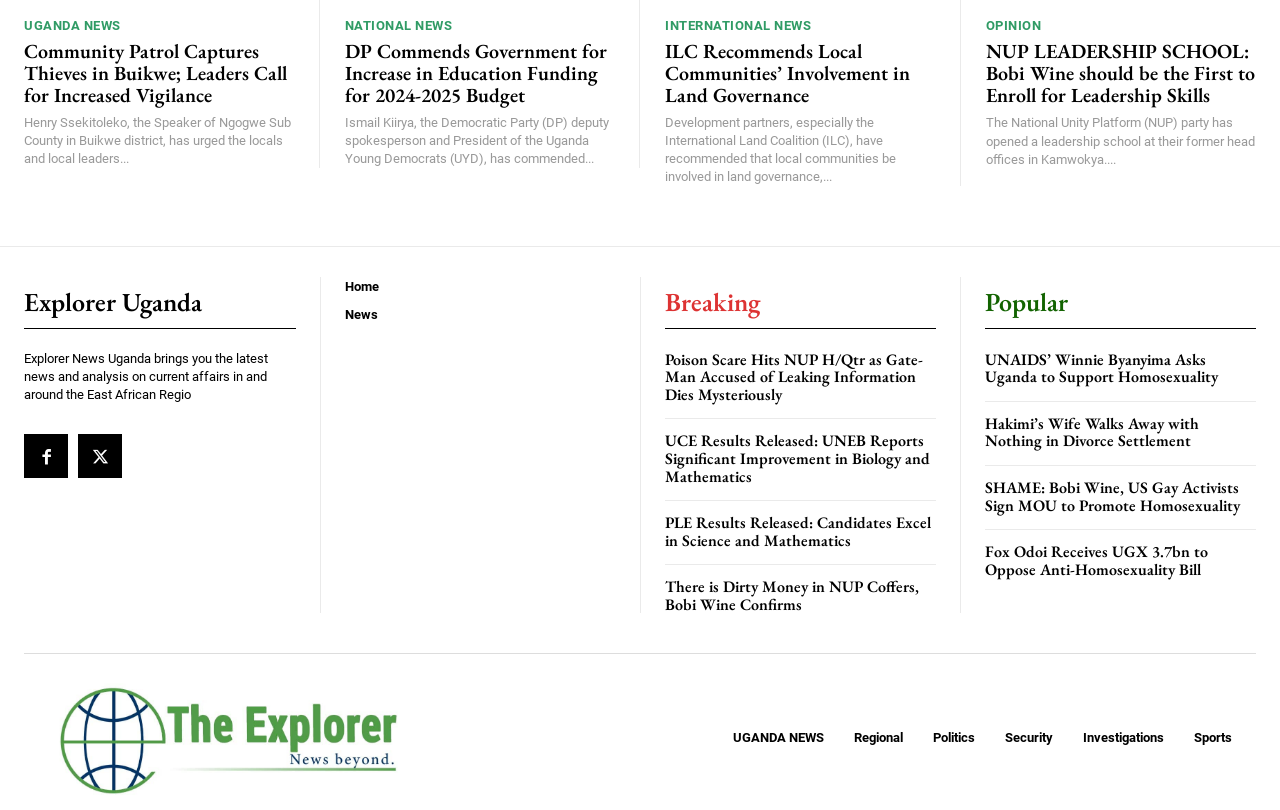What is the purpose of the 'Explorer News Uganda' section?
Look at the image and answer the question using a single word or phrase.

To provide news and analysis